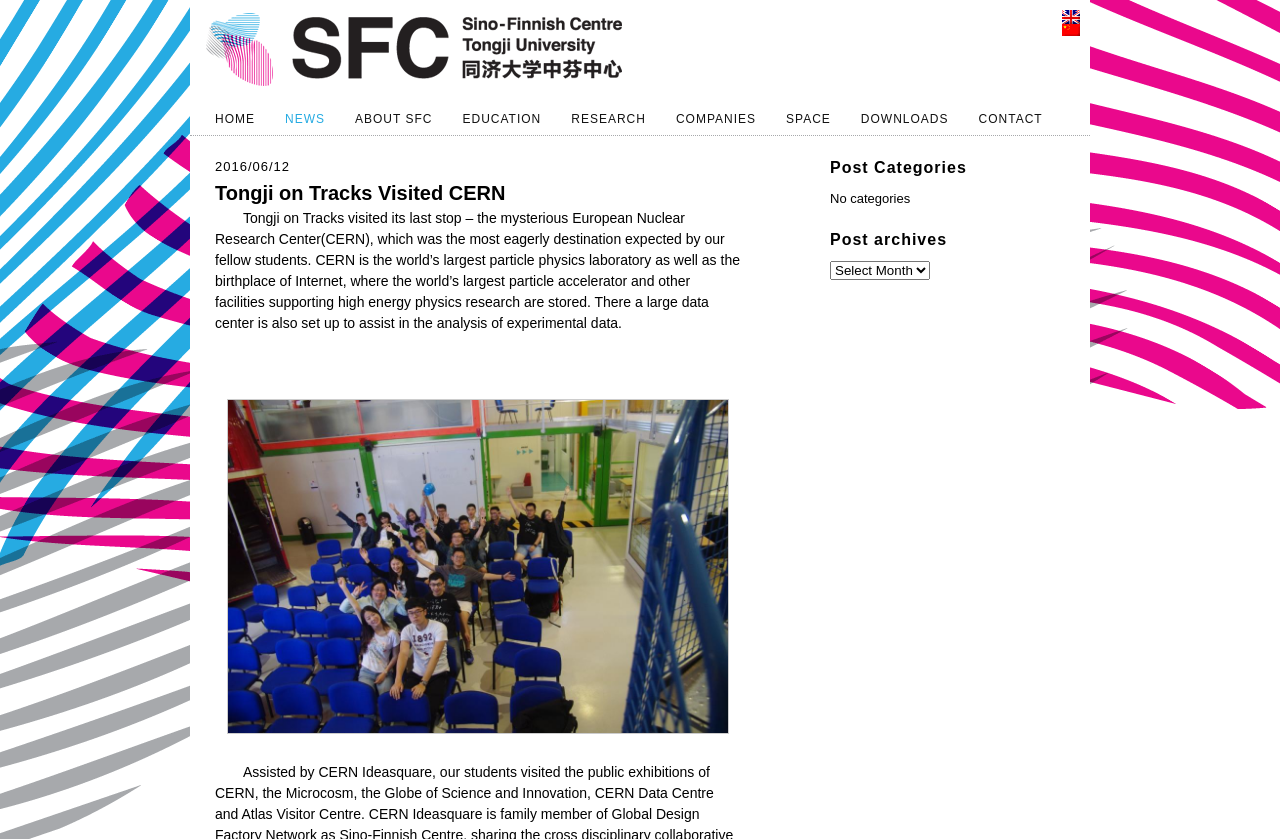Provide a thorough summary of the webpage.

The webpage is about Tongji on Tracks visiting the European Nuclear Research Center (CERN). At the top left corner, there is an image of the SFC Logo. On the top right corner, there are three links with no text, accompanied by small images. Below the logo, there is a navigation menu with 9 links: HOME, NEWS, ABOUT SFC, EDUCATION, RESEARCH, COMPANIES, SPACE, DOWNLOADS, and CONTACT.

The main content of the webpage is a news article about Tongji on Tracks' visit to CERN. The article title, "Tongji on Tracks Visited CERN", is displayed prominently in the middle of the page. Below the title, there is a date "2016/06/12" and a brief summary of the article, which describes CERN as the world's largest particle physics laboratory and the birthplace of the Internet.

On the right side of the page, there are two sections: "Post Categories" and "Post archives". The "Post Categories" section has no categories listed, while the "Post archives" section has a dropdown menu with no options expanded.

There is a large image below the article summary, taking up most of the bottom half of the page.